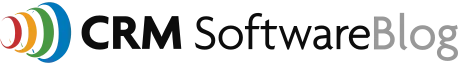Answer with a single word or phrase: 
What is the focus of the CRM Software Blog?

Software insights and updates